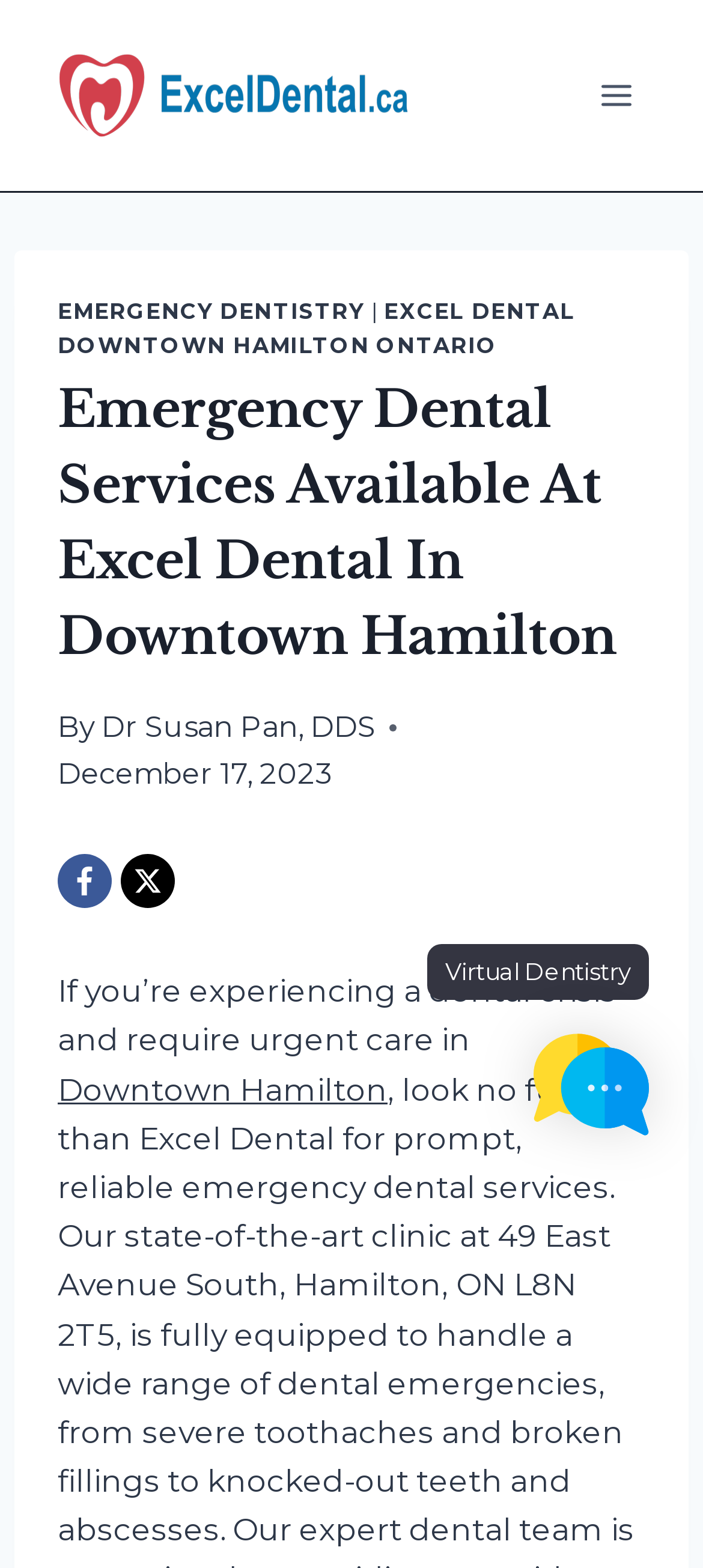What is the text of the webpage's headline?

Emergency Dental Services Available At Excel Dental In Downtown Hamilton